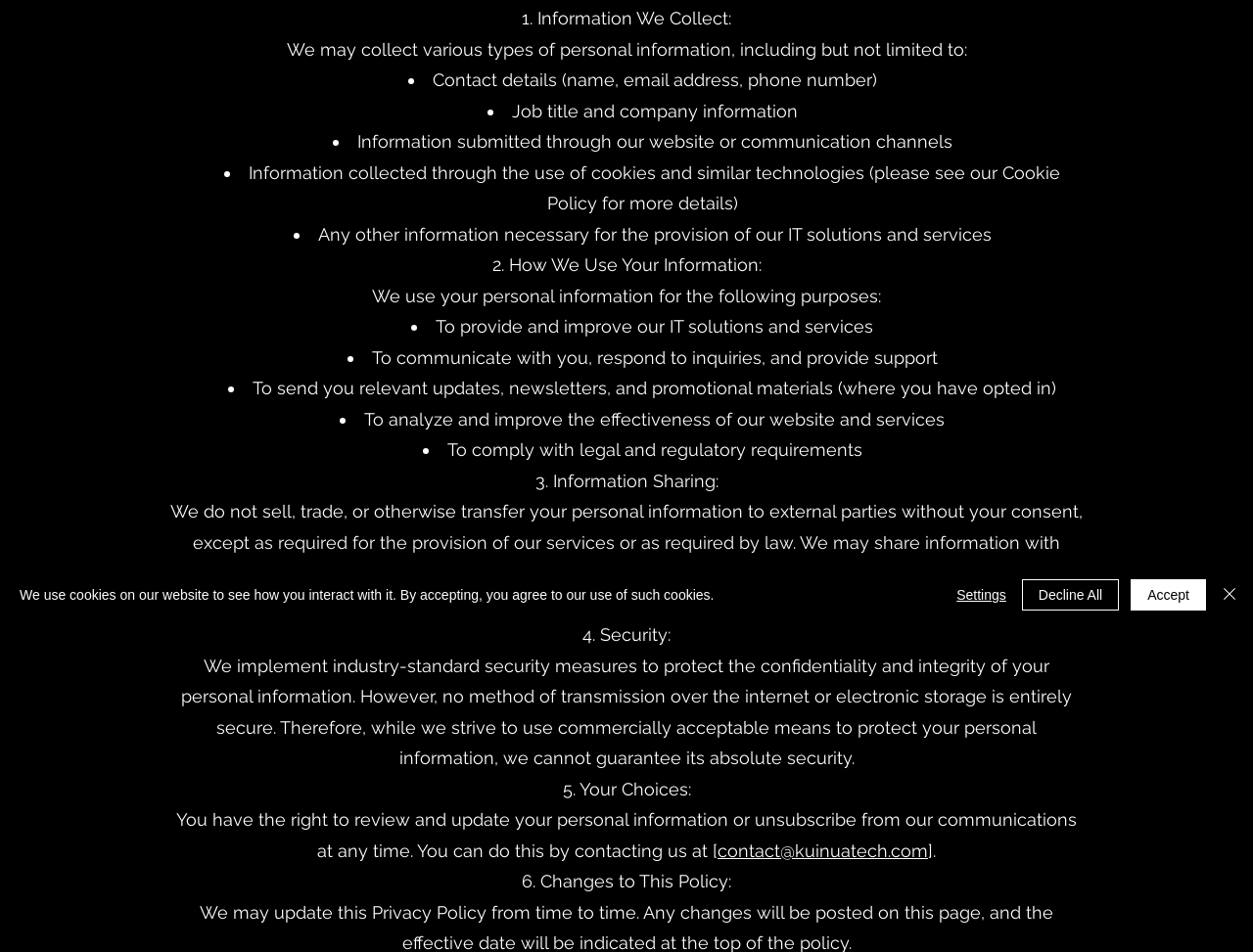Identify the bounding box coordinates for the UI element that matches this description: "Decline All".

[0.815, 0.608, 0.893, 0.641]